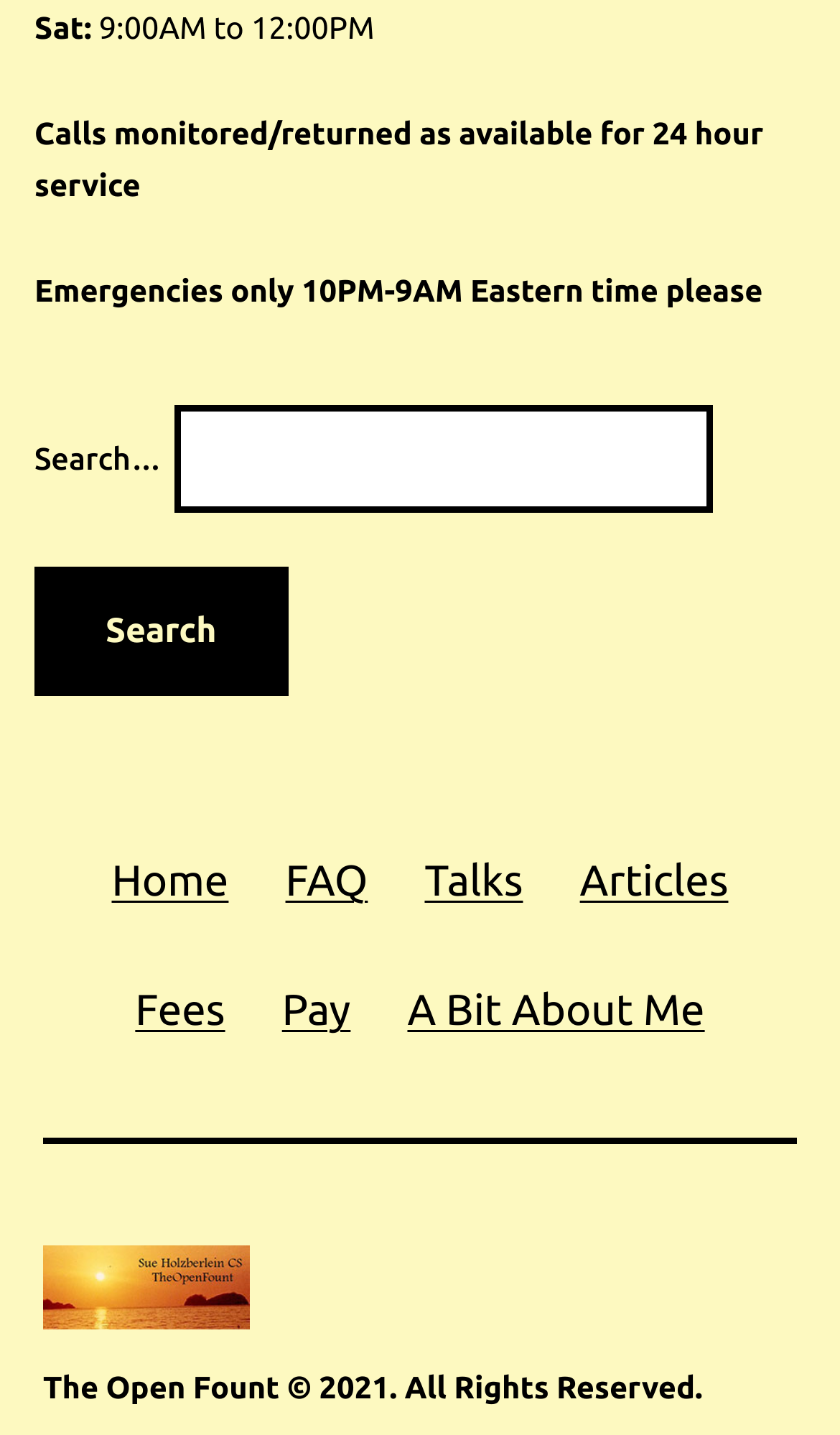Answer this question using a single word or a brief phrase:
What is the name of the website?

The Open Fount